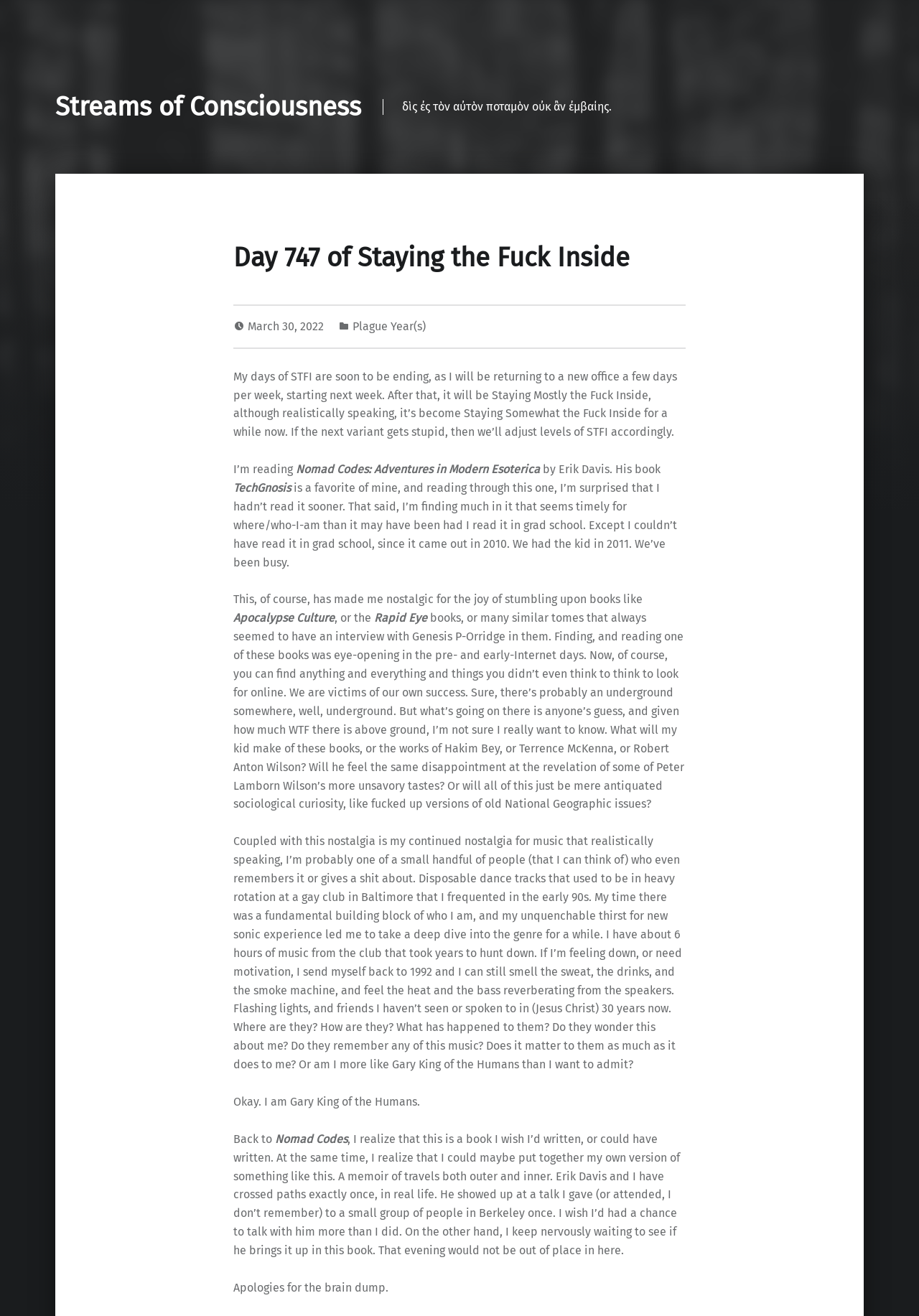Generate a thorough caption detailing the webpage content.

This webpage appears to be a personal blog or journal entry, with a focus on the author's reflections and musings. At the top of the page, there is a header with the title "Day 747 of Staying the Fuck Inside" and a link to "Streams of Consciousness". Below this, there is a quote in Greek, "δὶς ἐς τὸν αὐτὸν ποταμὸν οὐκ ἂν ἐμβαίης", which is centered on the page.

The main content of the page is a lengthy block of text, divided into several paragraphs. The text is written in a conversational and introspective tone, with the author discussing their experiences, thoughts, and feelings about various topics. These topics include their impending return to office work, their nostalgia for the past, and their interests in books and music.

Throughout the text, there are references to specific books, such as "Nomad Codes" and "TechGnosis", as well as authors like Erik Davis and Hakim Bey. The author also mentions their fondness for certain types of music, particularly disposable dance tracks from the early 1990s.

The text is interspersed with occasional links, such as a link to "March 30, 2022" and "Plague Year(s)", which appear to be related to the blog's archives or categories. At the bottom of the page, there is a footer section with additional links and a timestamp.

Overall, the webpage has a personal and reflective tone, with the author sharing their thoughts and experiences in a stream-of-consciousness style.